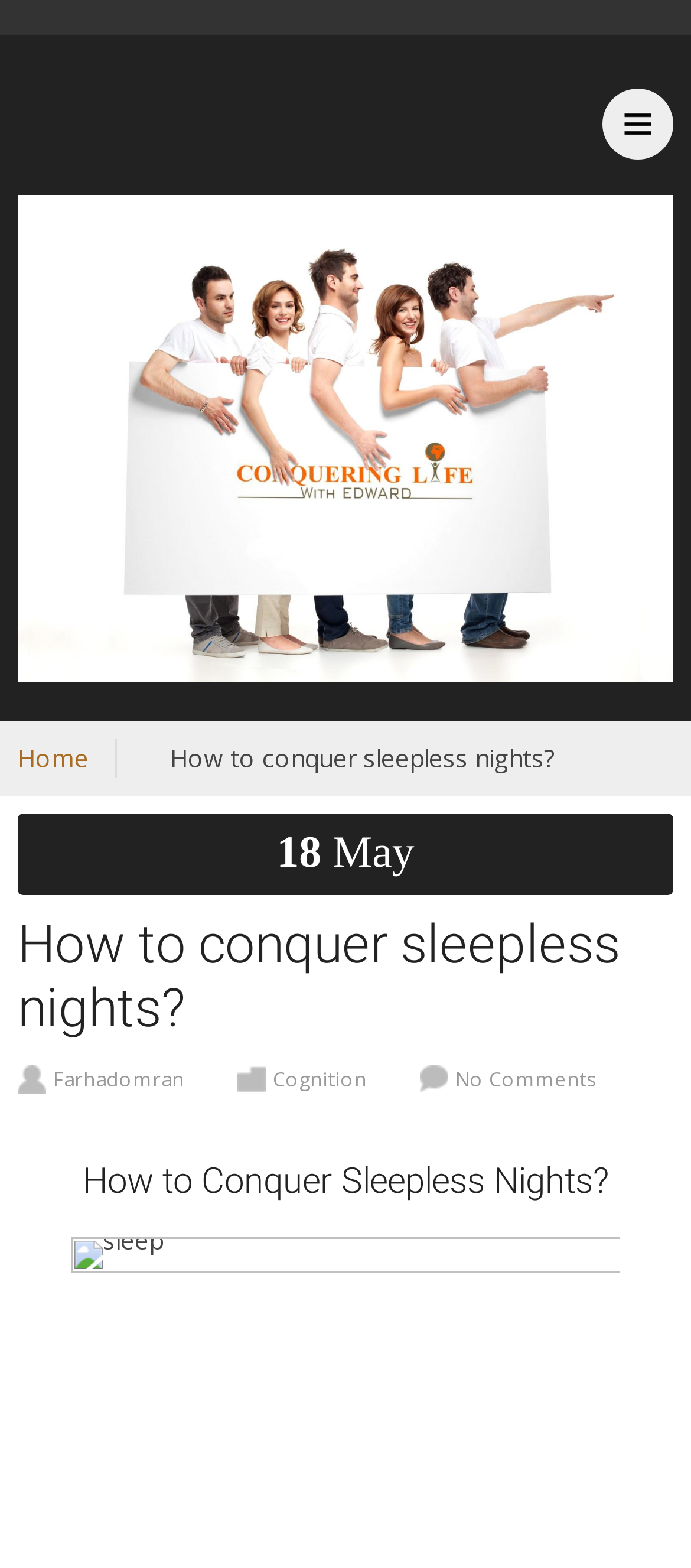Describe the entire webpage, focusing on both content and design.

The webpage appears to be a blog post or article about conquering sleepless nights. At the top, there is a logo or image of "Weybridge Hypnosis" accompanied by a link with the same name and a phone number. Below this, there are navigation links, including "Home", situated on the left side of the page.

The main title of the article, "How to conquer sleepless nights?", is prominently displayed in the middle of the page, with a smaller date notation "18 May" positioned below it. 

Further down, there is a larger heading that repeats the title, "How to conquer sleepless nights?", which likely marks the beginning of the article's content. Below this, there are three links: "Farhadomran", "Cognition", and "No Comments", which may be related to the article's author, categories, or comments section.

Overall, the webpage has a simple and clean layout, with a clear hierarchy of headings and content.